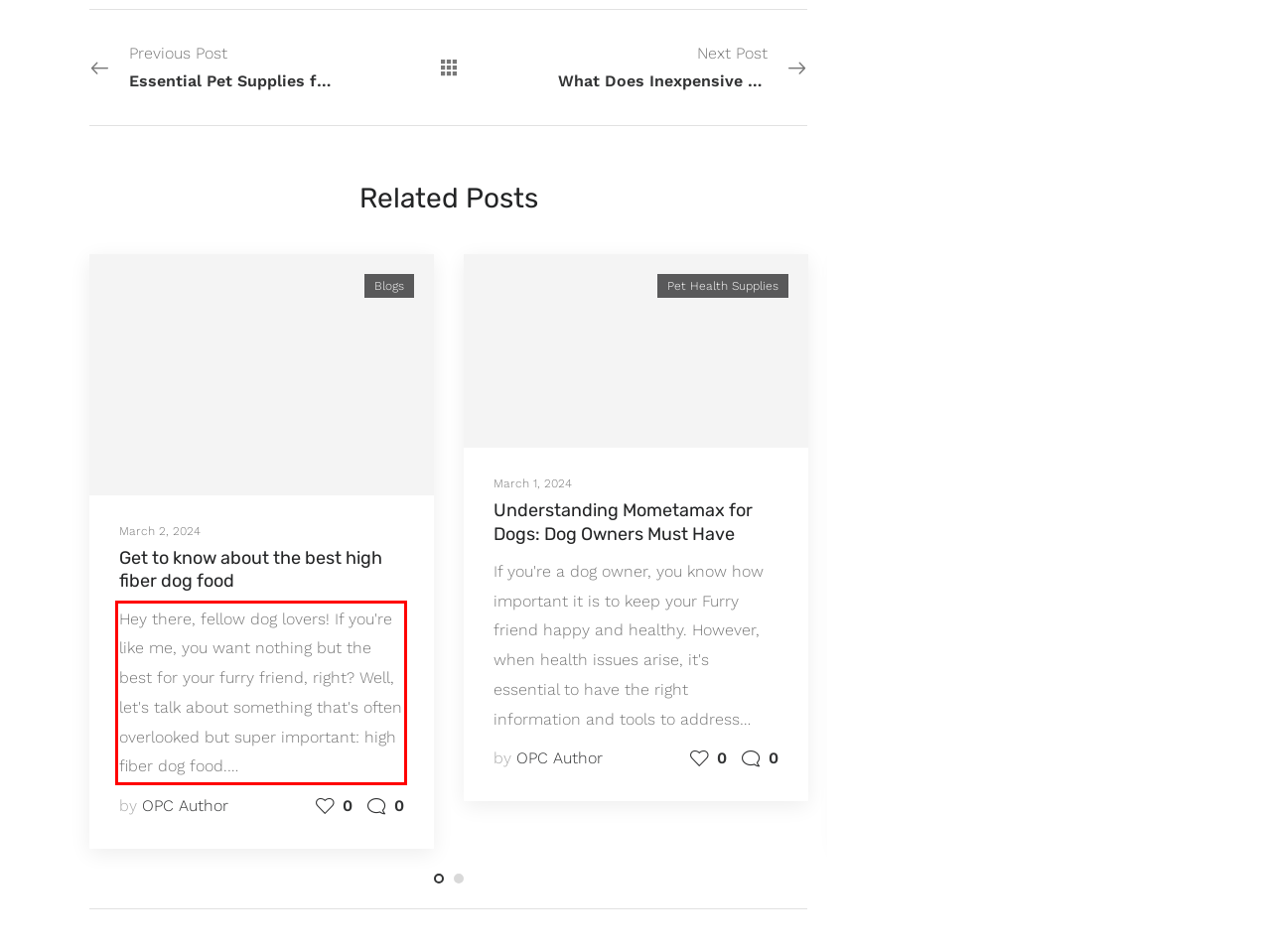Please extract the text content from the UI element enclosed by the red rectangle in the screenshot.

Hey there, fellow dog lovers! If you're like me, you want nothing but the best for your furry friend, right? Well, let's talk about something that's often overlooked but super important: high fiber dog food.…